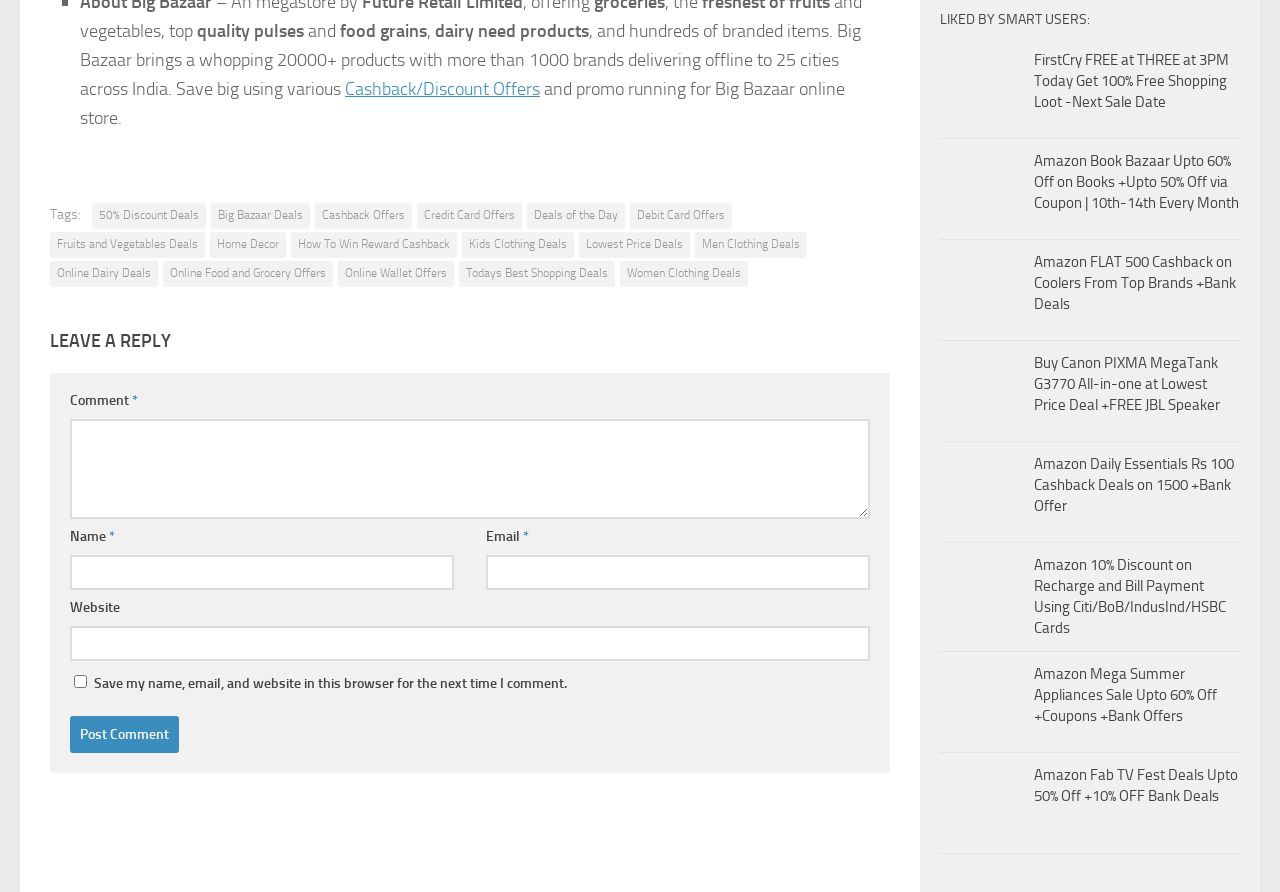Identify the bounding box coordinates of the part that should be clicked to carry out this instruction: "Click on 'Cashback/Discount Offers'".

[0.27, 0.087, 0.422, 0.112]